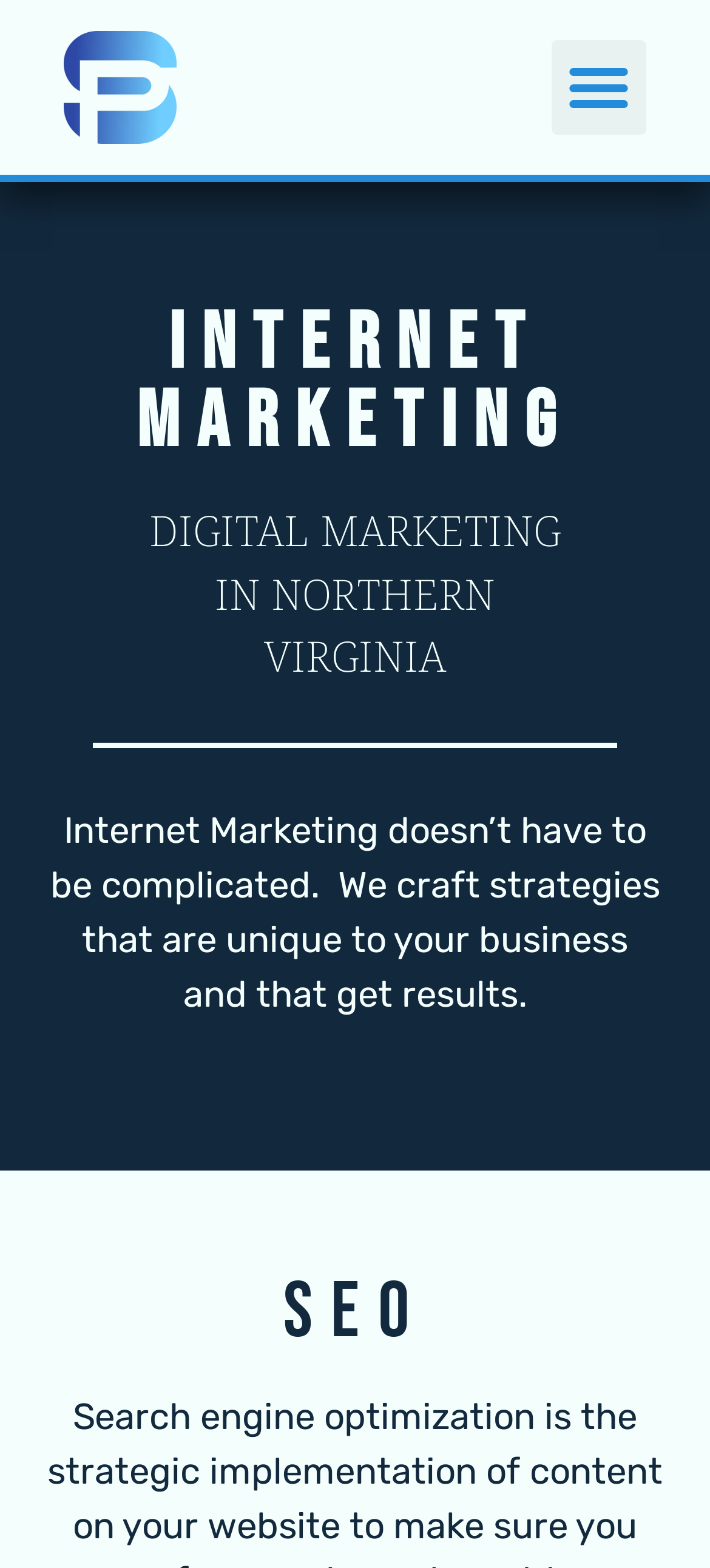Using the element description: "Menu", determine the bounding box coordinates. The coordinates should be in the format [left, top, right, bottom], with values between 0 and 1.

[0.776, 0.025, 0.91, 0.086]